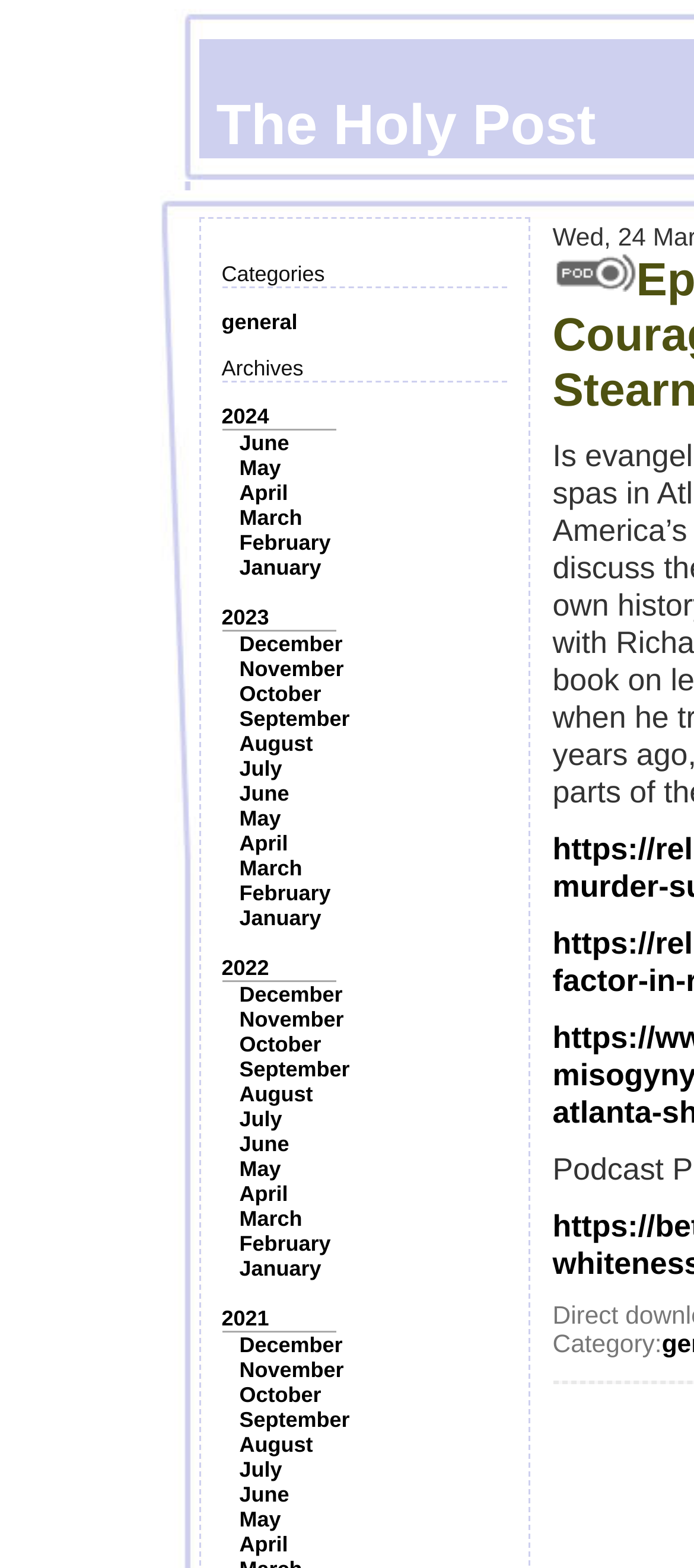Find the bounding box coordinates of the area that needs to be clicked in order to achieve the following instruction: "View archives for 2024". The coordinates should be specified as four float numbers between 0 and 1, i.e., [left, top, right, bottom].

[0.319, 0.258, 0.388, 0.273]